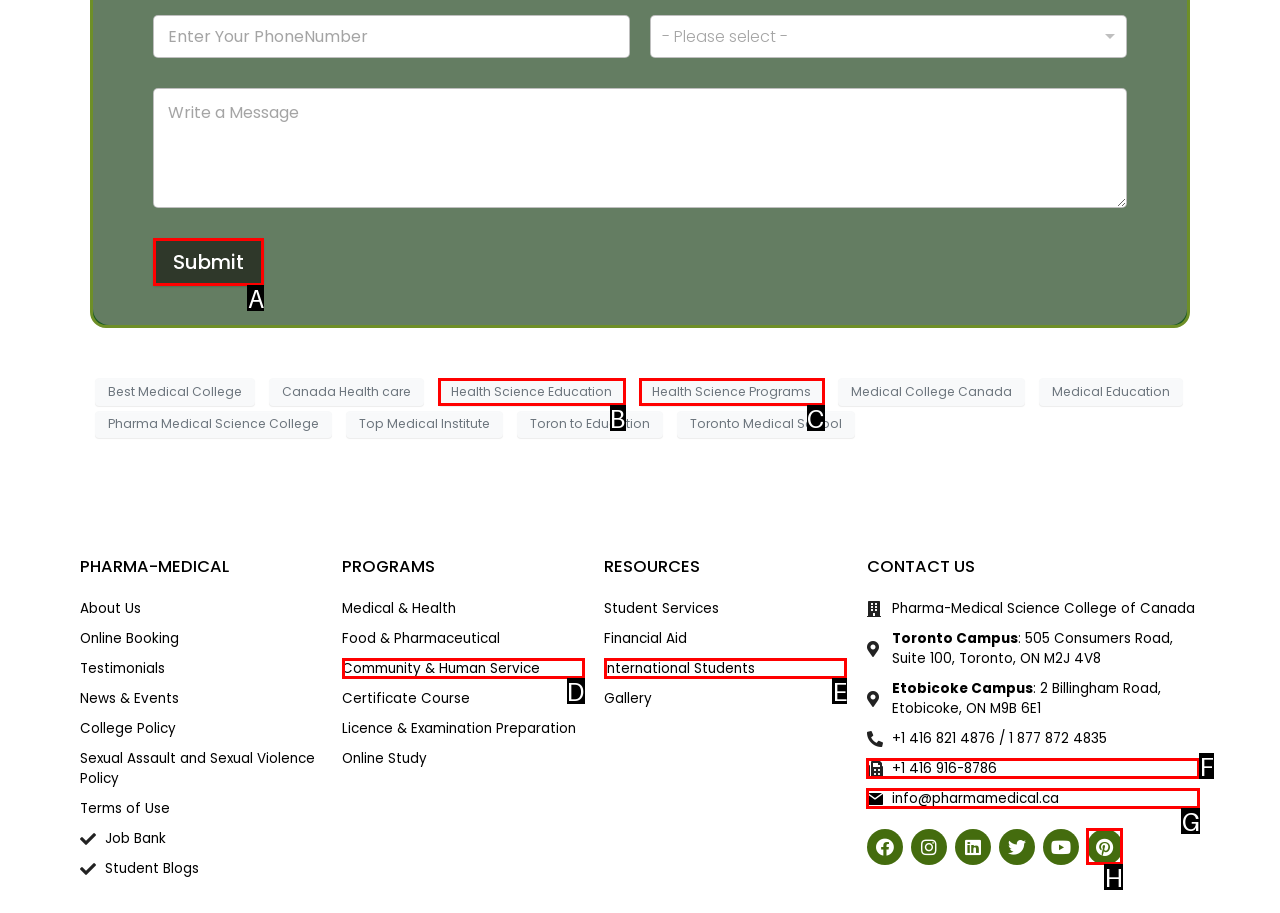Tell me which option I should click to complete the following task: Click the Submit button Answer with the option's letter from the given choices directly.

A